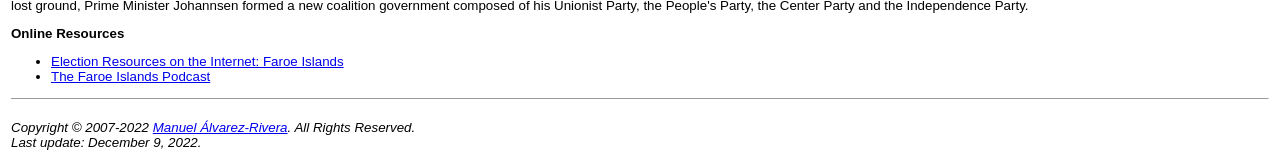What is the topic of the online resources?
Look at the image and respond with a single word or a short phrase.

Election